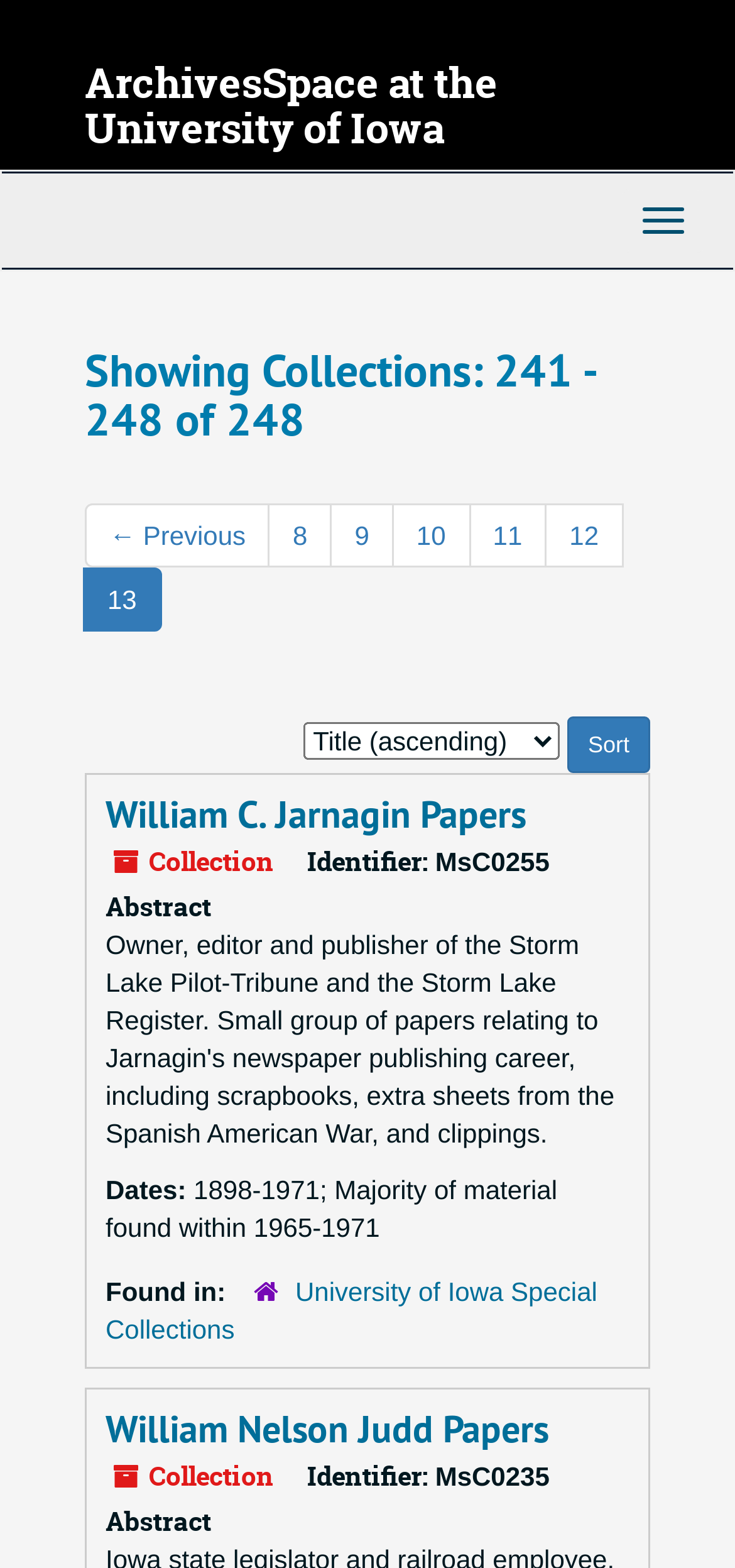Determine the bounding box coordinates for the clickable element to execute this instruction: "View the 'William C. Jarnagin Papers' collection". Provide the coordinates as four float numbers between 0 and 1, i.e., [left, top, right, bottom].

[0.144, 0.504, 0.715, 0.535]